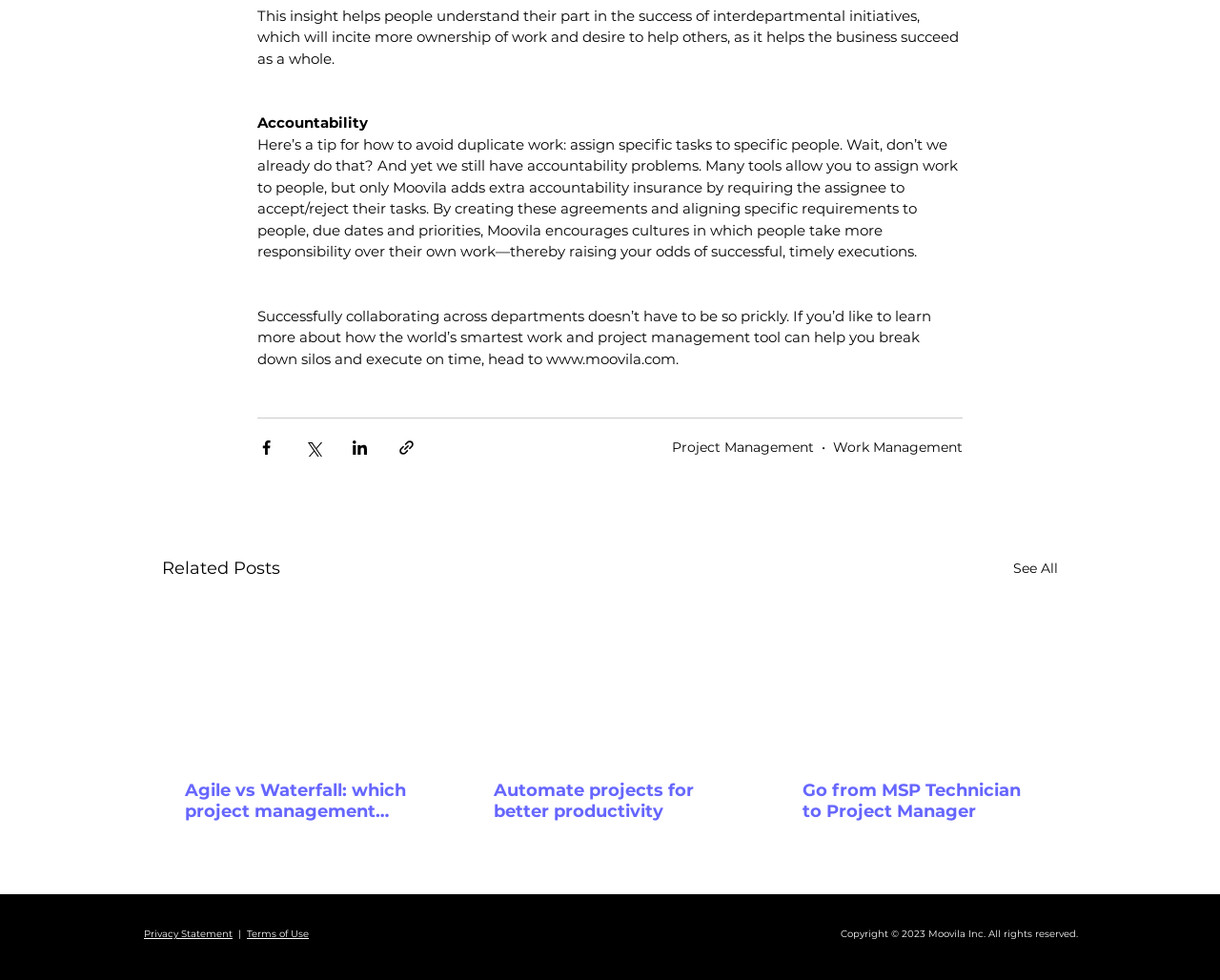Given the element description Automate projects for better productivity, specify the bounding box coordinates of the corresponding UI element in the format (top-left x, top-left y, bottom-right x, bottom-right y). All values must be between 0 and 1.

[0.386, 0.614, 0.612, 0.873]